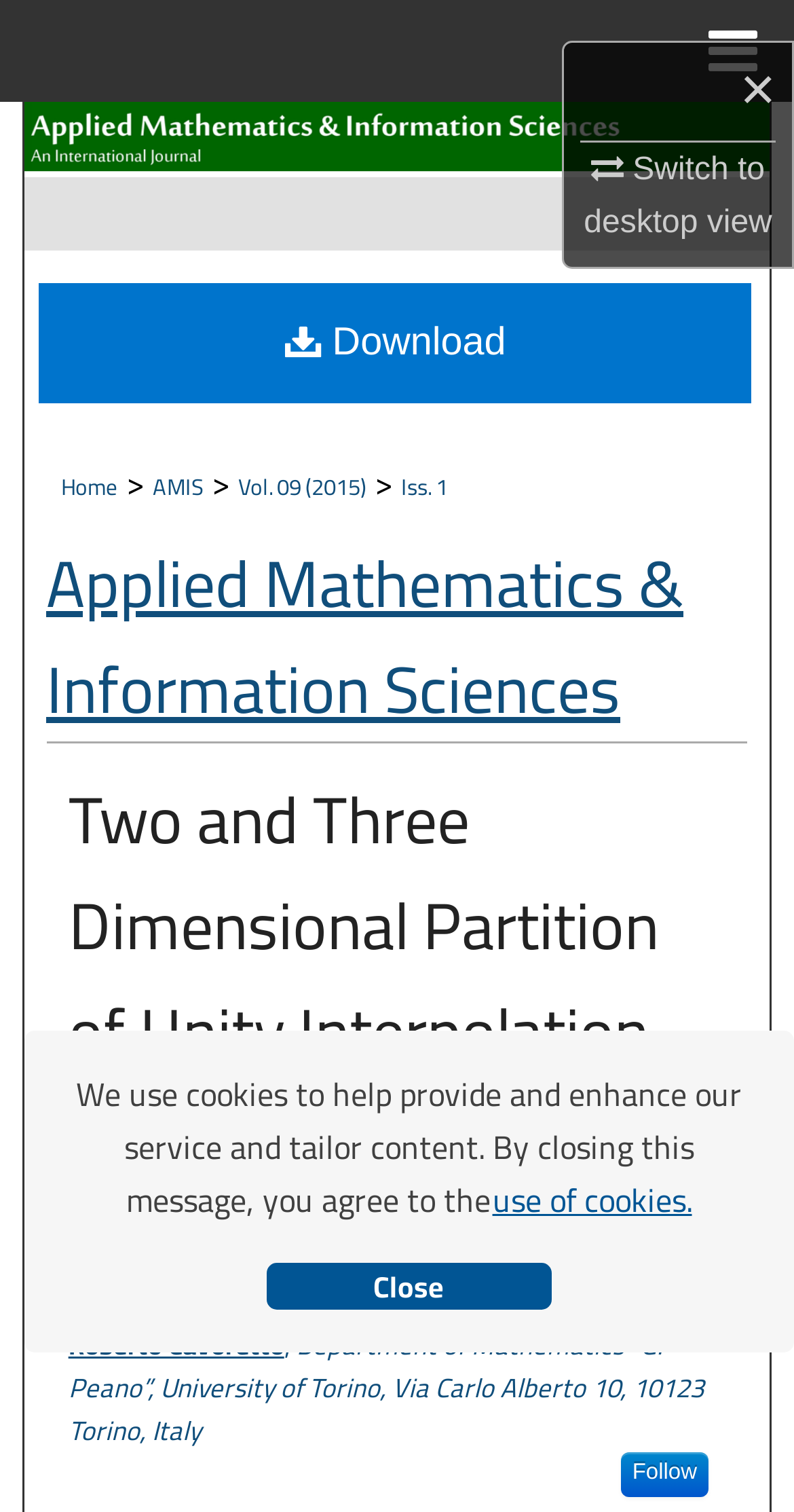What is the journal name?
Refer to the image and provide a detailed answer to the question.

I found the journal name by looking at the breadcrumb navigation, which lists 'Home > AMIS > Vol. 09 (2015) > Iss. 1', and also by looking at the heading that says 'Applied Mathematics & Information Sciences'.